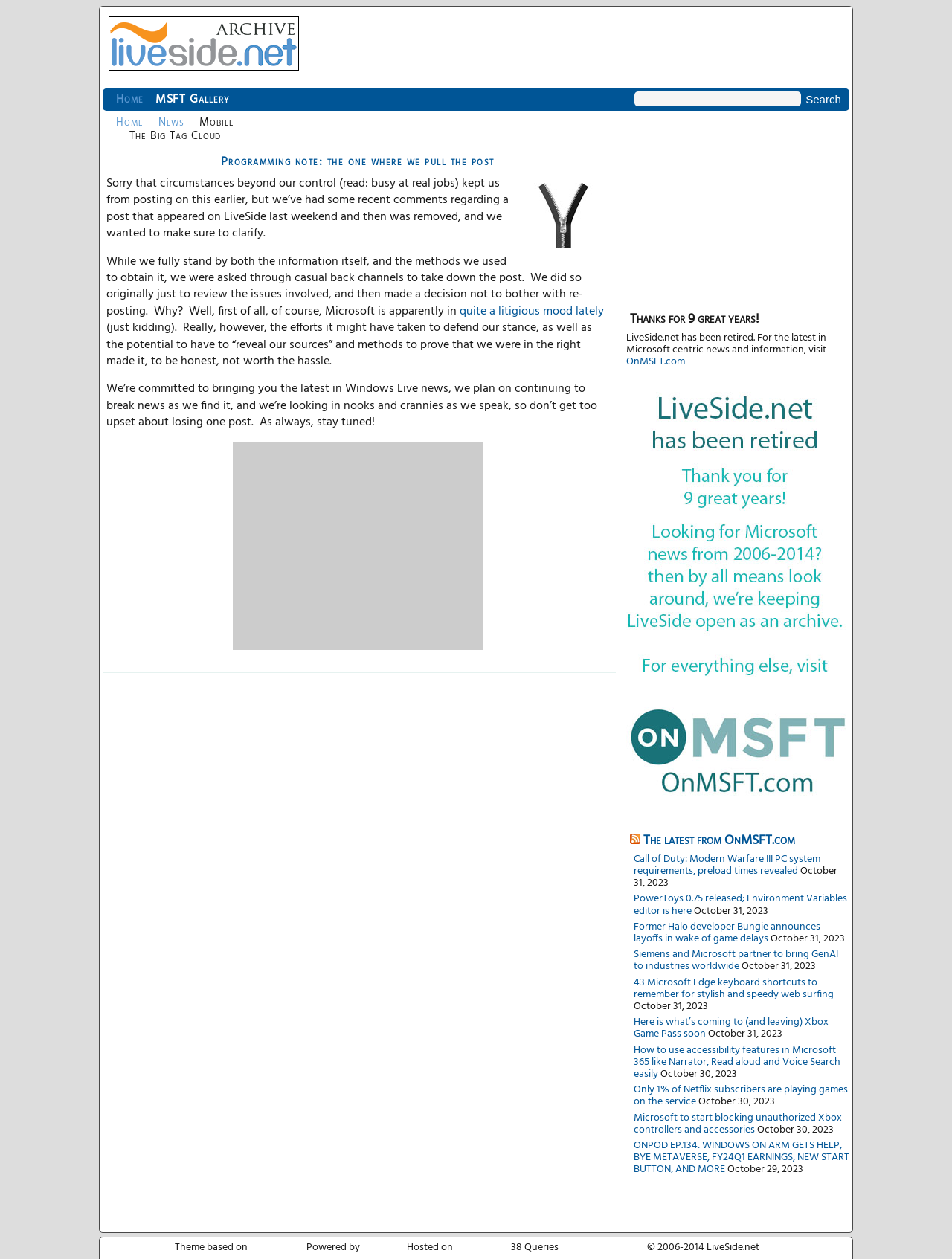Specify the bounding box coordinates (top-left x, top-left y, bottom-right x, bottom-right y) of the UI element in the screenshot that matches this description: aria-label="Advertisement" name="aswift_1" title="Advertisement"

[0.244, 0.351, 0.507, 0.517]